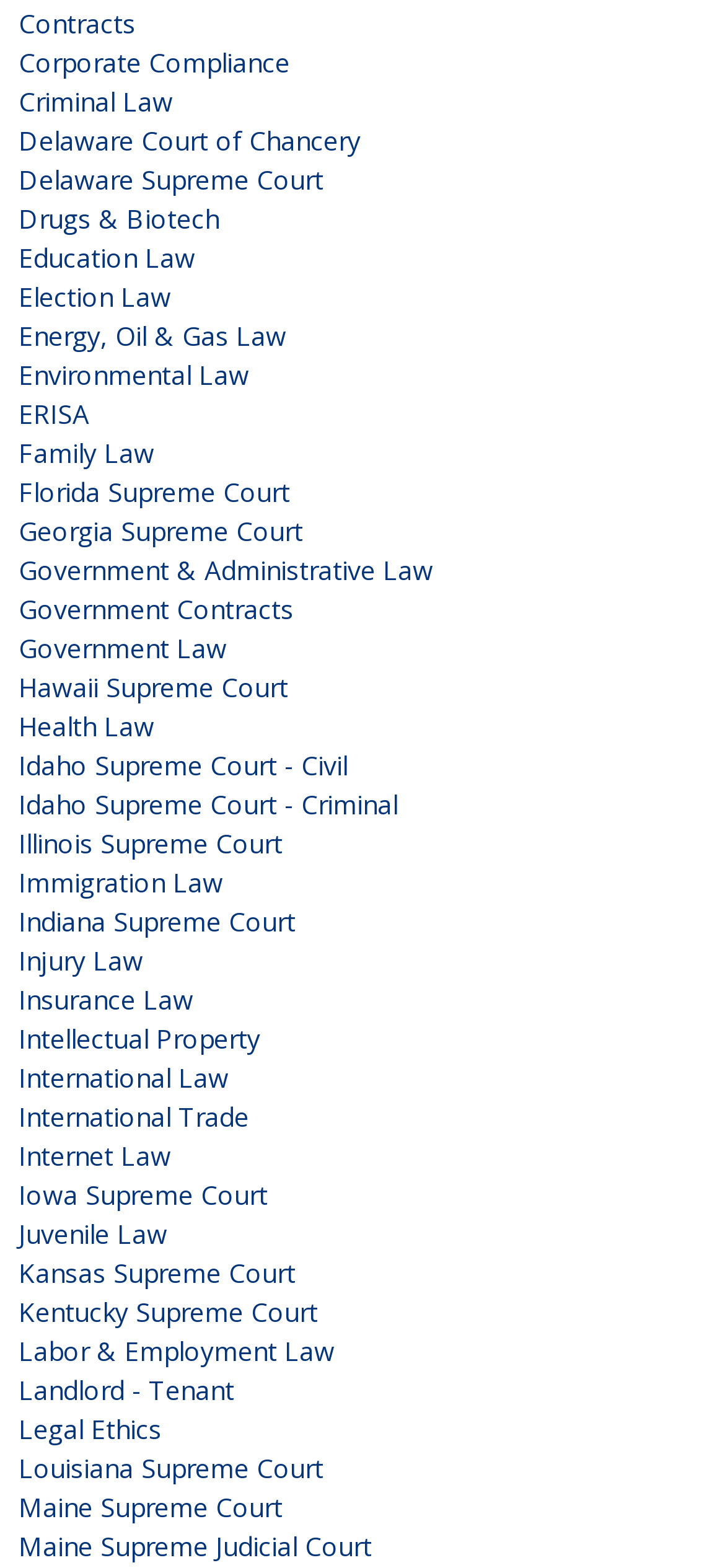Determine the bounding box coordinates of the clickable element necessary to fulfill the instruction: "Learn about Labor & Employment Law". Provide the coordinates as four float numbers within the 0 to 1 range, i.e., [left, top, right, bottom].

[0.026, 0.85, 0.462, 0.872]